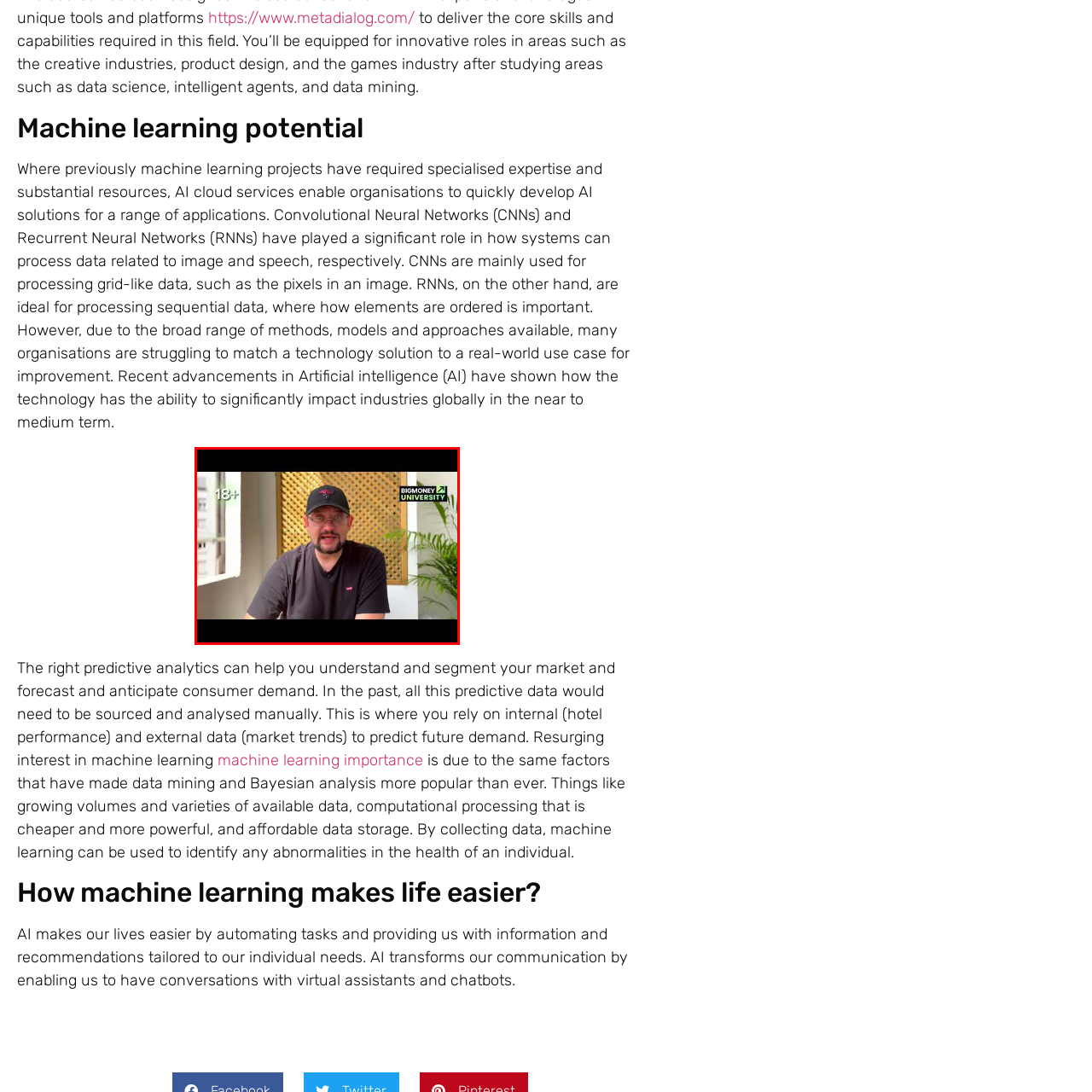What is the design of the backdrop behind the man?
View the portion of the image encircled by the red bounding box and give a one-word or short phrase answer.

Wooden lattice